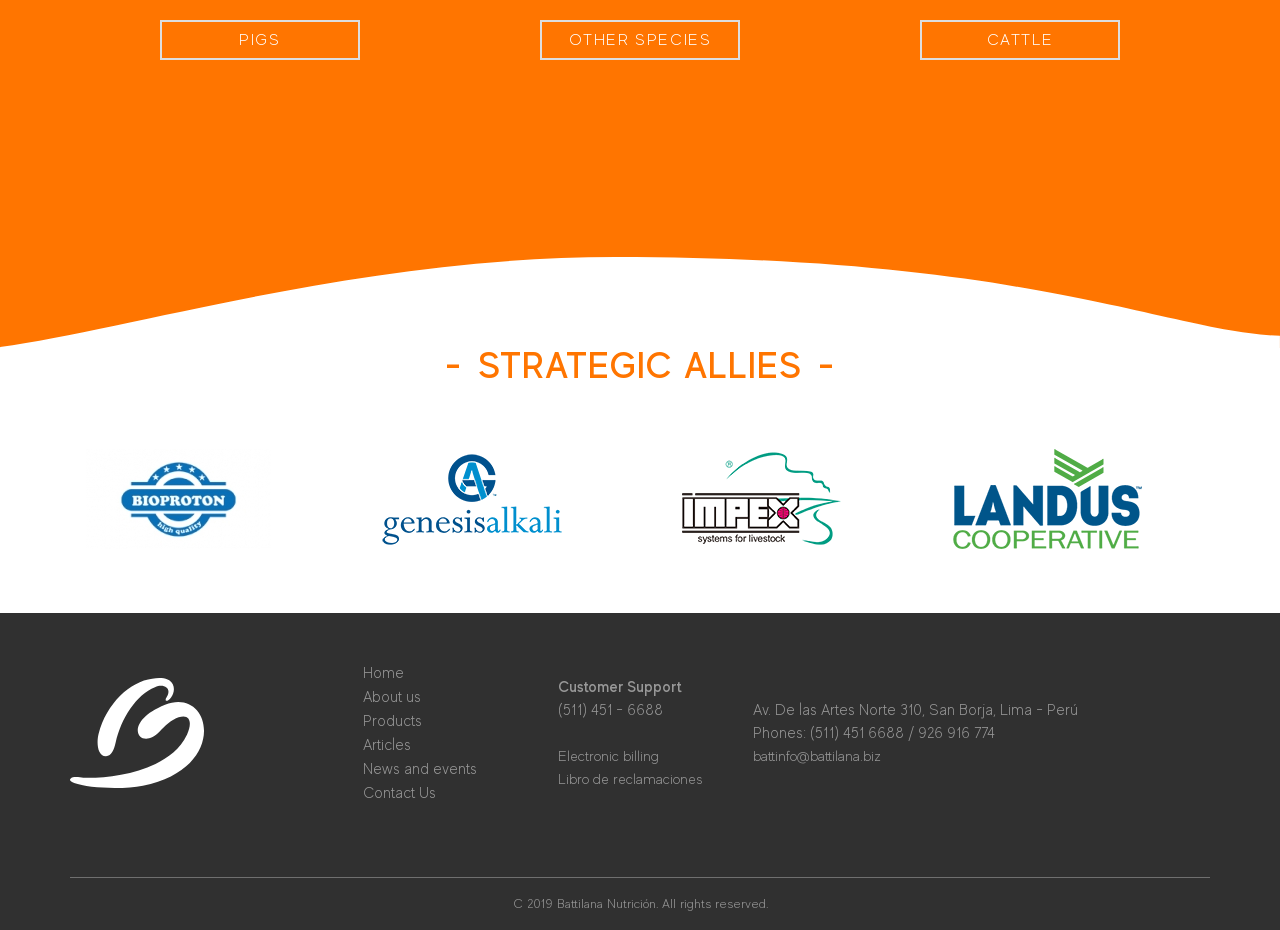Please provide a comprehensive answer to the question based on the screenshot: What is the phone number for customer support?

I found the phone number for customer support by looking at the StaticText elements at the bottom of the webpage, which provides contact information.